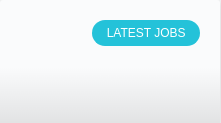What is the purpose of the 'LATEST JOBS' button?
Answer the question with as much detail as you can, using the image as a reference.

The button is a call-to-action for visitors to explore the most recent job opportunities available, indicating that it serves as a gateway to access current job listings.